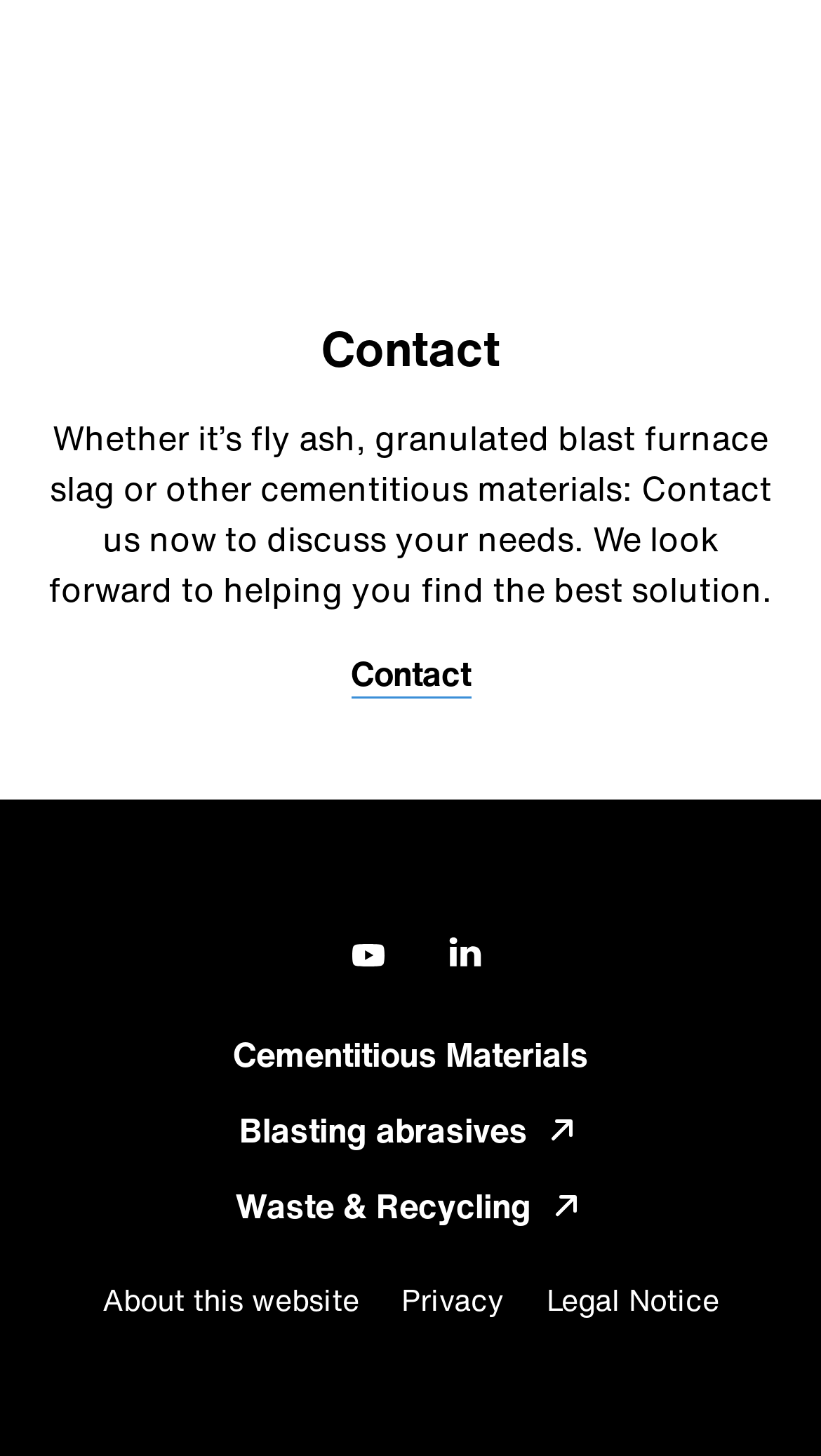Provide the bounding box coordinates of the section that needs to be clicked to accomplish the following instruction: "Read about Privacy."

[0.488, 0.877, 0.614, 0.908]